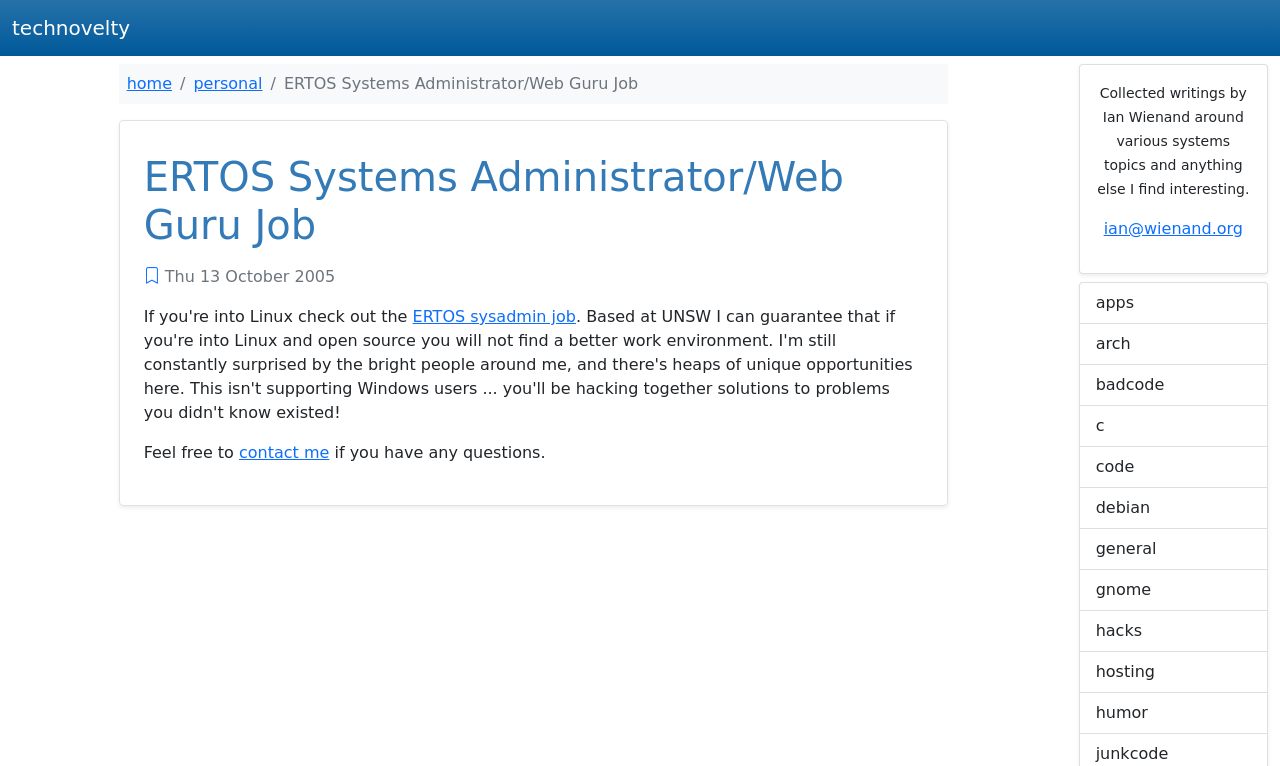Determine the coordinates of the bounding box for the clickable area needed to execute this instruction: "contact me".

[0.187, 0.578, 0.257, 0.603]